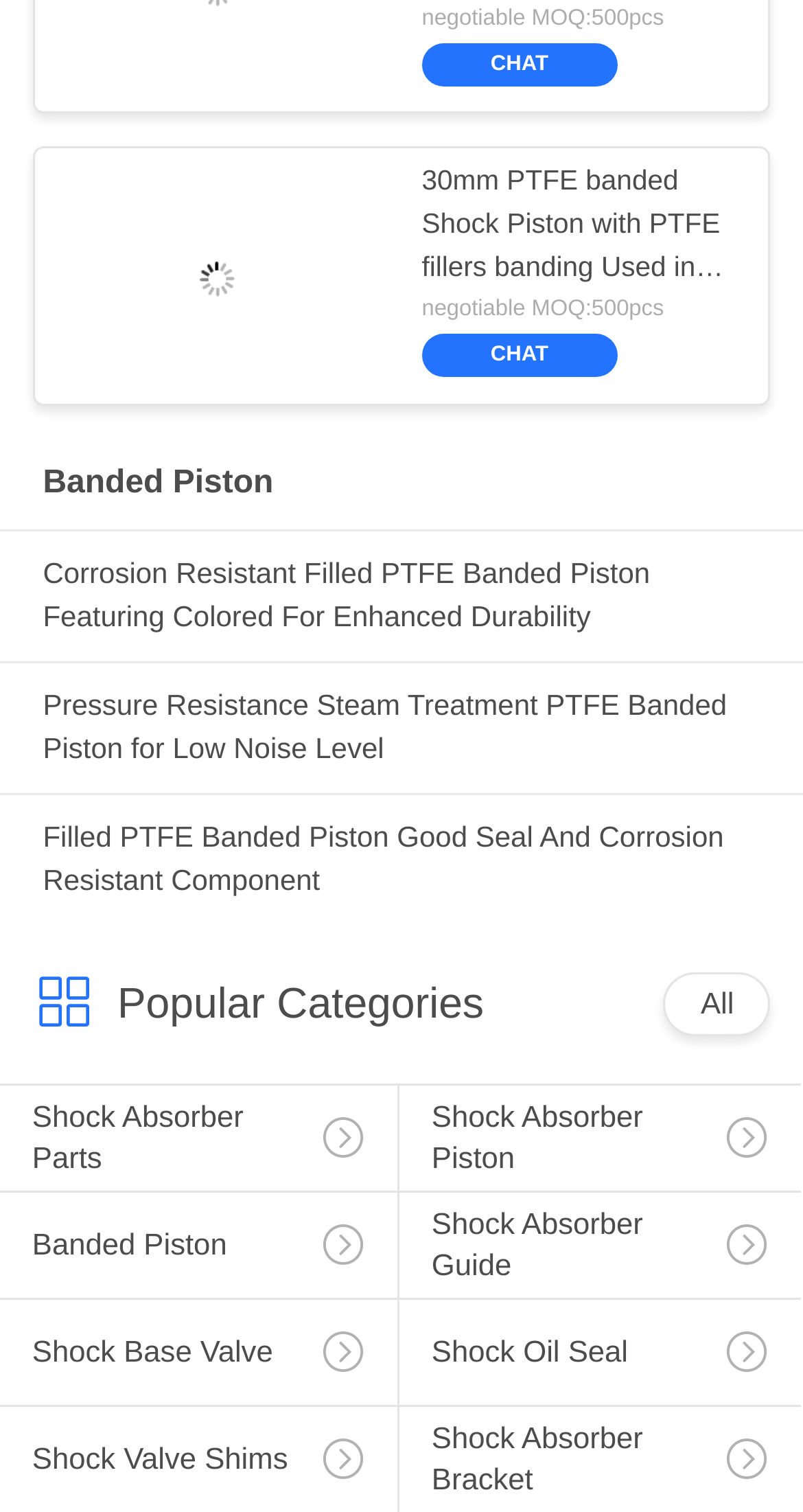Analyze the image and give a detailed response to the question:
What is the purpose of the 'CHAT' link?

The 'CHAT' link is likely used to initiate a chat with the website's representatives or customer support, as it is a common practice on e-commerce websites.